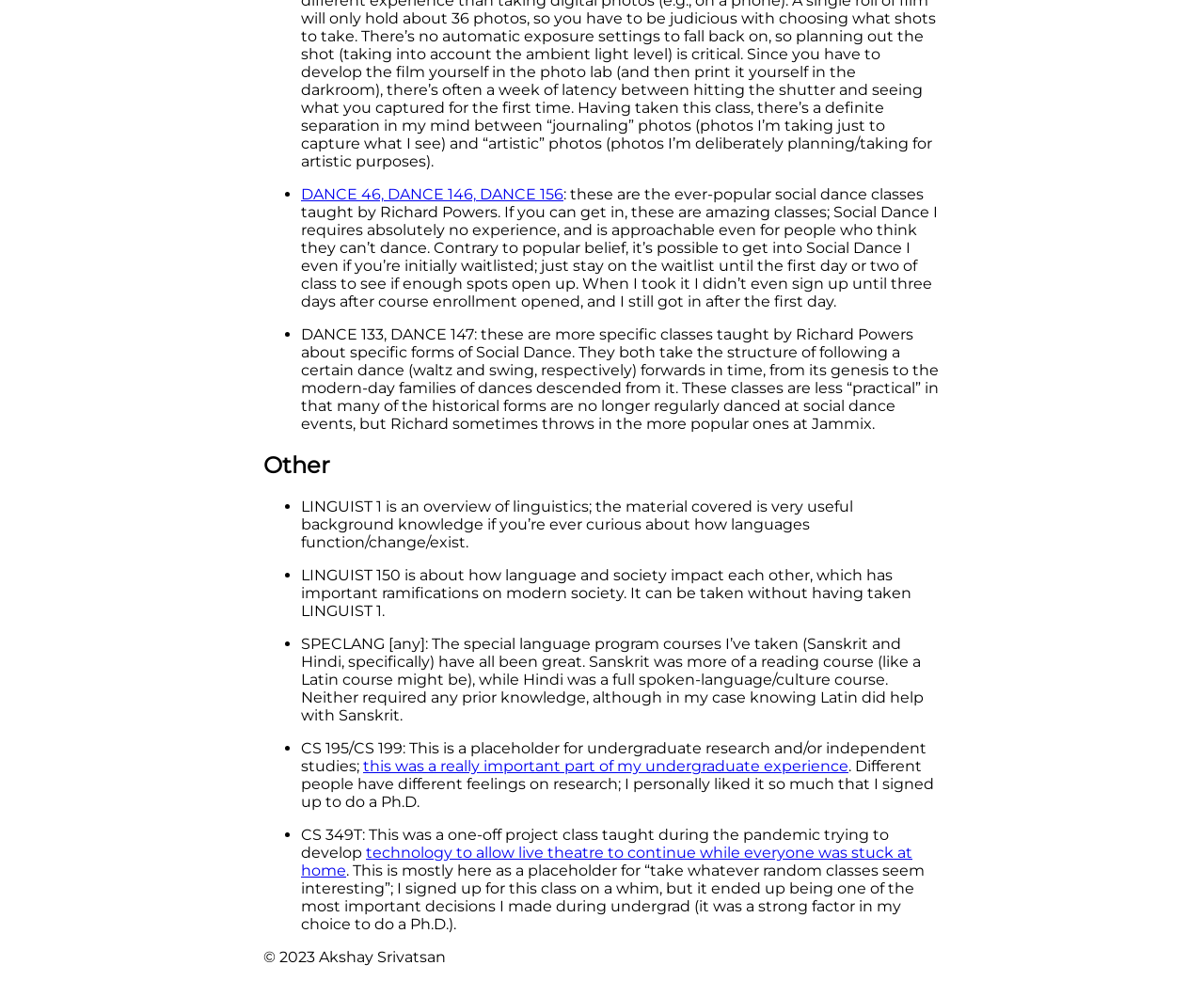What is the purpose of CS 195/CS 199?
Look at the image and respond with a one-word or short-phrase answer.

Undergraduate research and/or independent studies